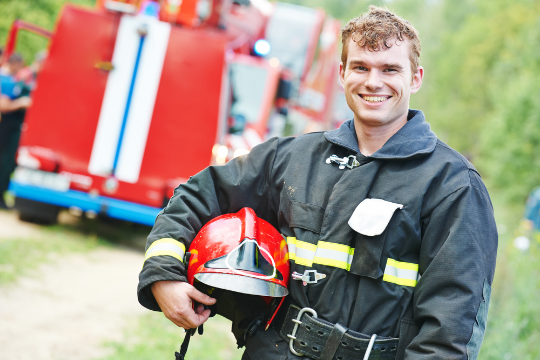What is visible in the background of the image?
Please use the image to provide a one-word or short phrase answer.

Fire truck